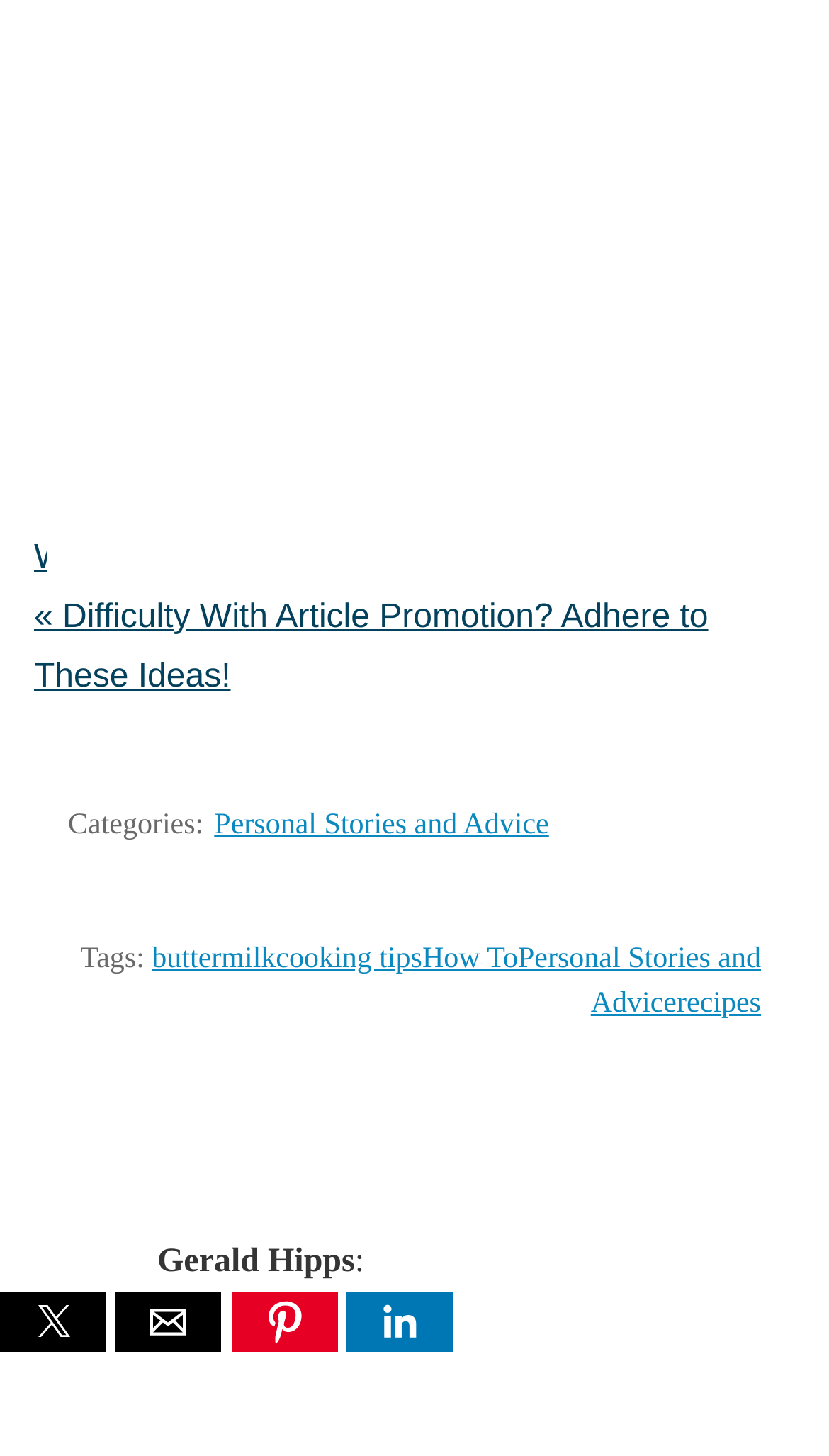Pinpoint the bounding box coordinates for the area that should be clicked to perform the following instruction: "Click on the 'Ways To Get Your Home Business Started »' link".

[0.041, 0.371, 0.844, 0.395]